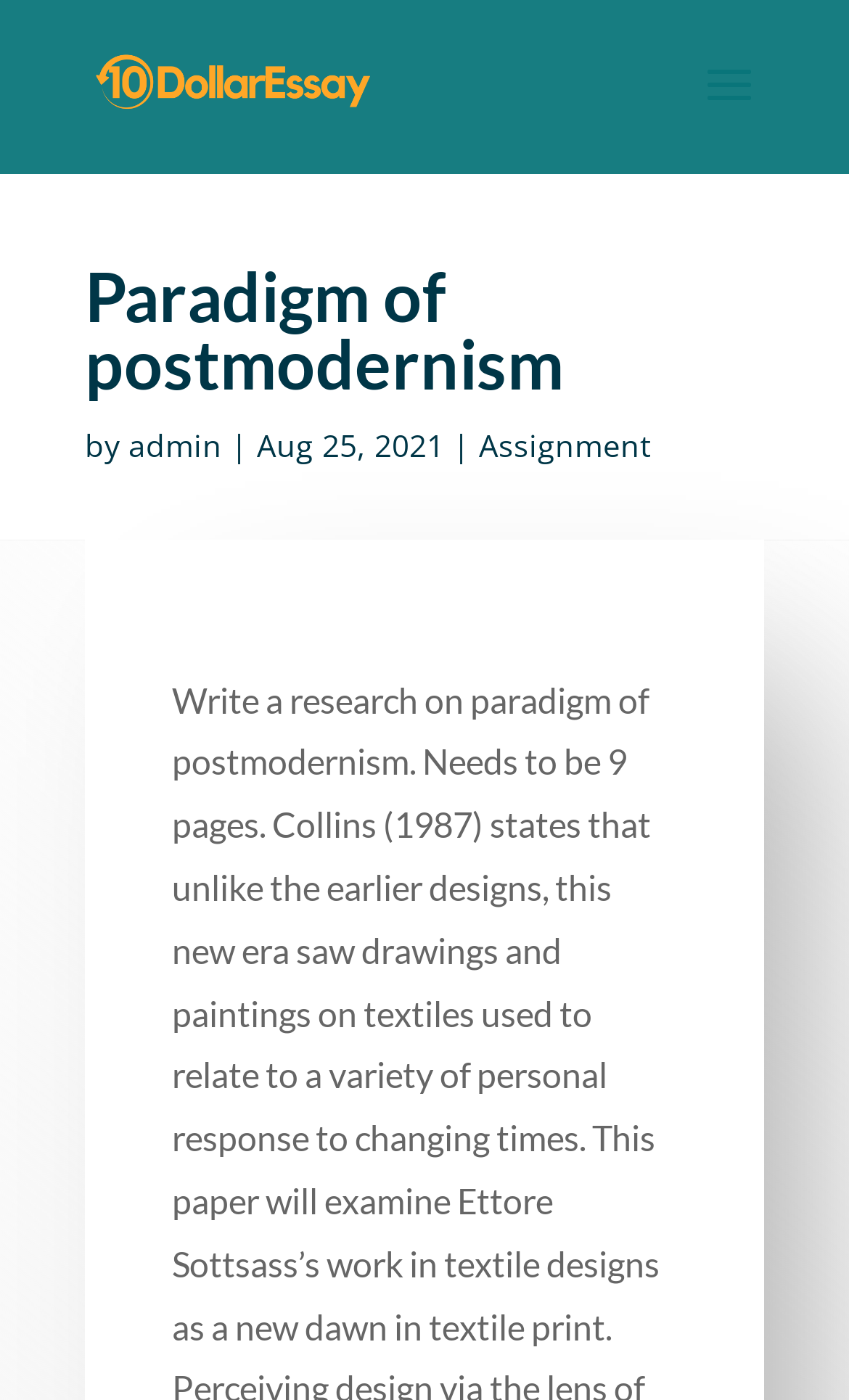What type of content is available on this website?
Please ensure your answer to the question is detailed and covers all necessary aspects.

The webpage has a link with the text 'Assignment', implying that the website provides assignment-related content, possibly in the form of essays or academic writing services.